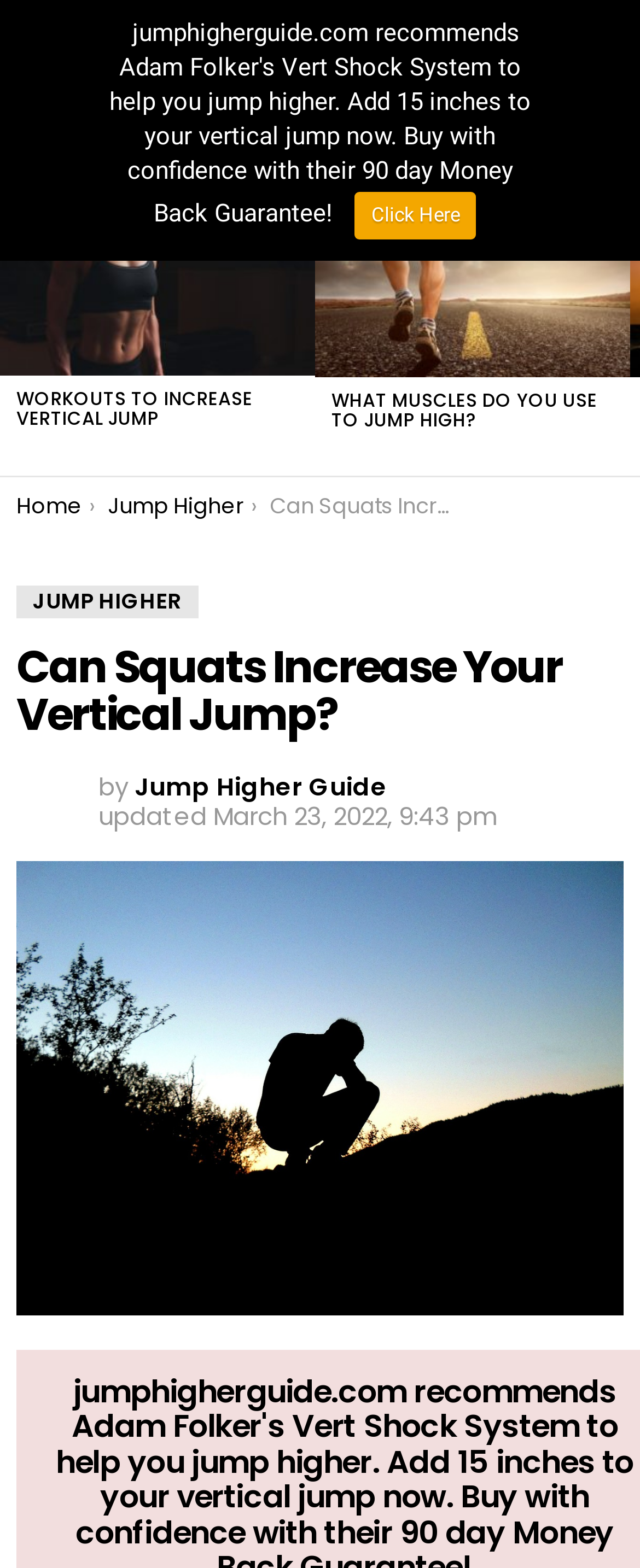What is the date of the last update?
Please provide a single word or phrase based on the screenshot.

March 23, 2022, 9:43 pm